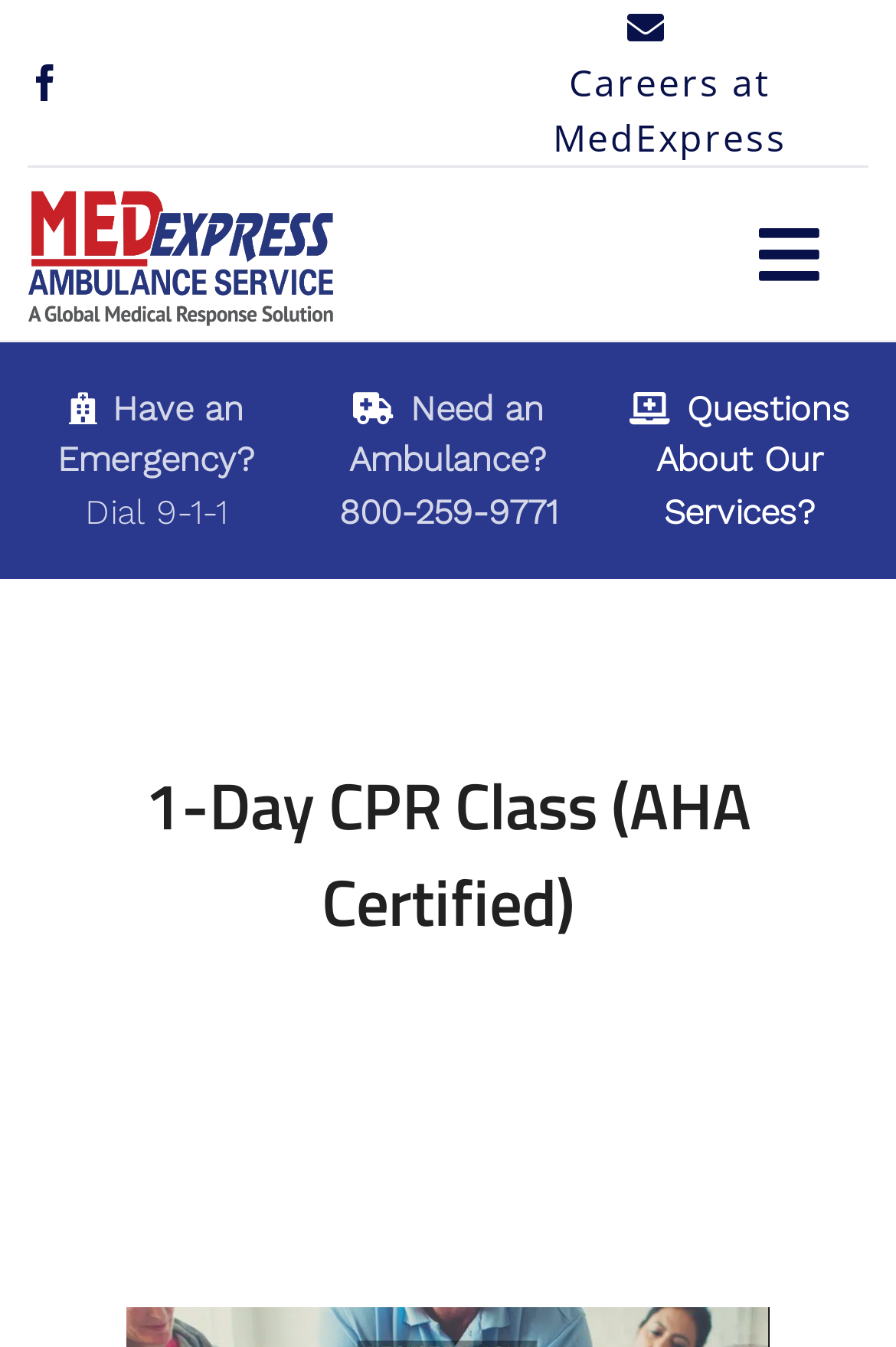Respond to the question below with a single word or phrase:
What is the logo of MedExpress?

MedExpress Logo